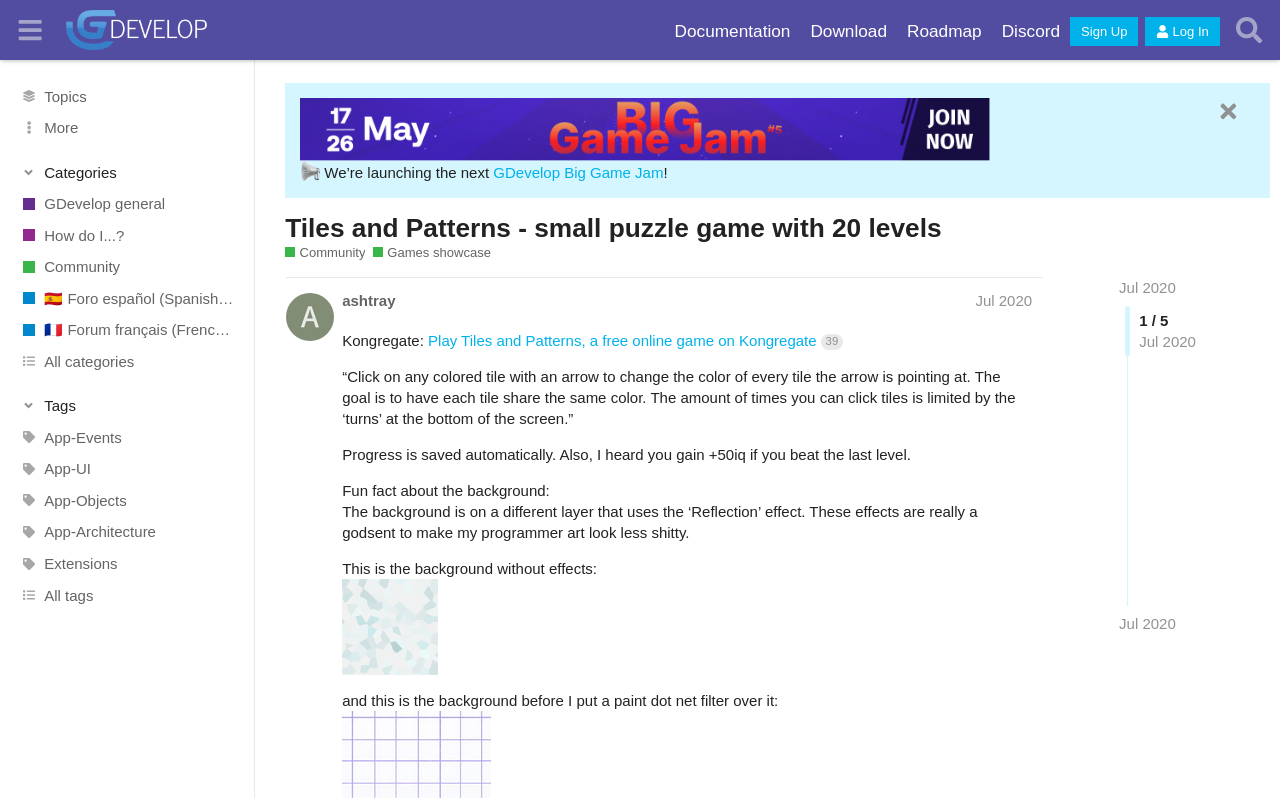Please identify the bounding box coordinates of the element that needs to be clicked to perform the following instruction: "Click on the 'Sign Up' button".

[0.836, 0.021, 0.889, 0.058]